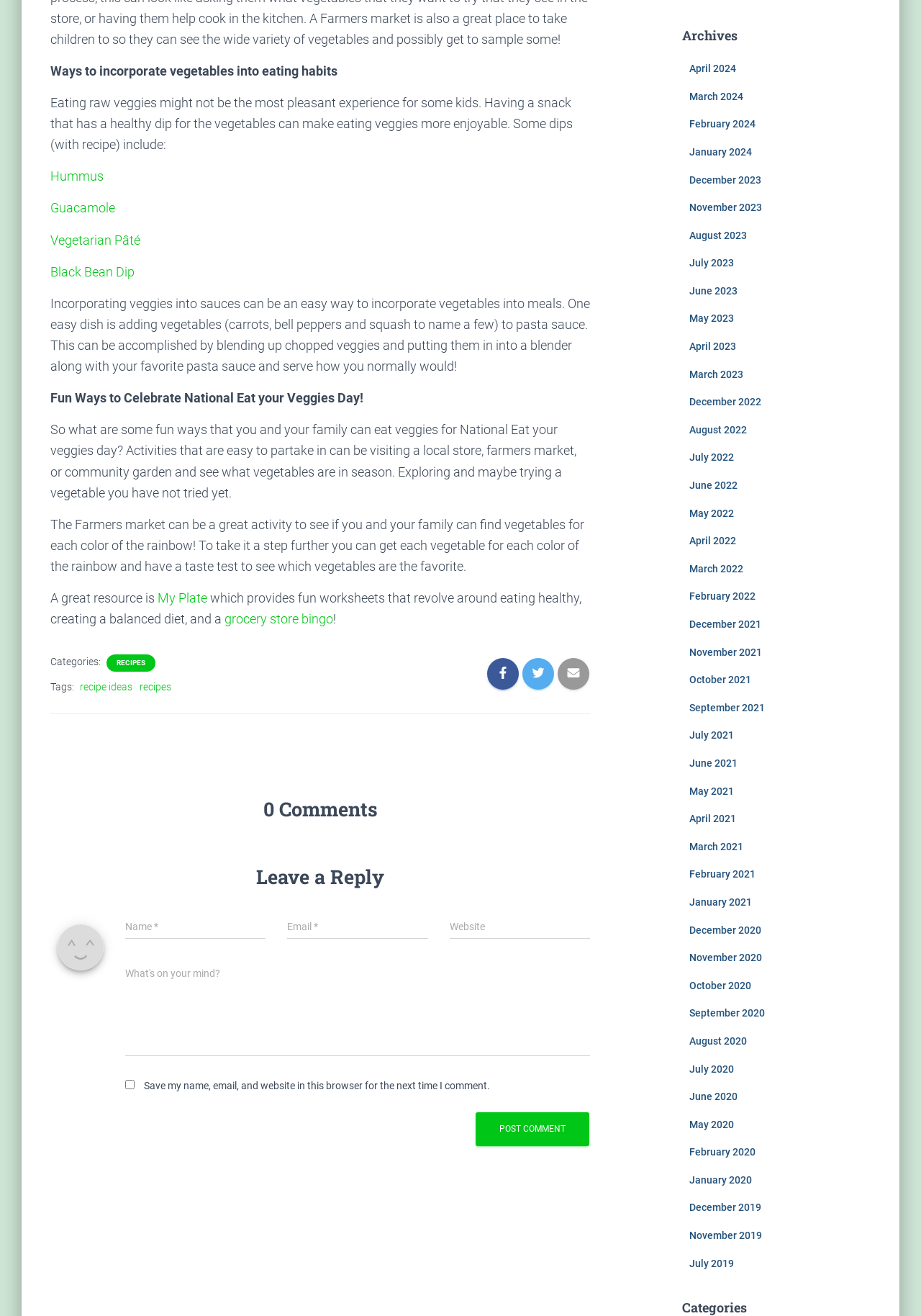Identify the bounding box coordinates of the region I need to click to complete this instruction: "View the 'Archives' section".

[0.74, 0.019, 0.945, 0.035]